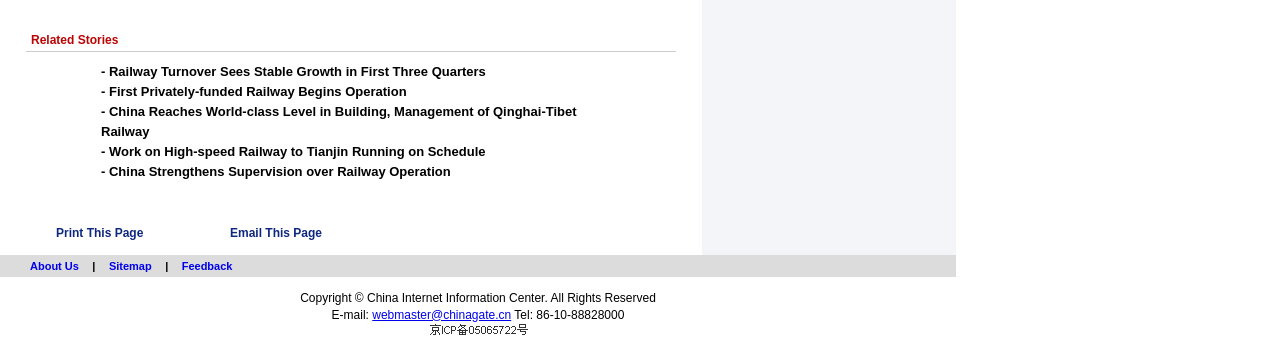Analyze the image and answer the question with as much detail as possible: 
What is the function of the image in the third table cell of the second table row?

The image in the third table cell of the second table row does not have any descriptive text or alt text, making it difficult to determine its specific function or purpose. However, it may be a decorative element or a separator between table cells.